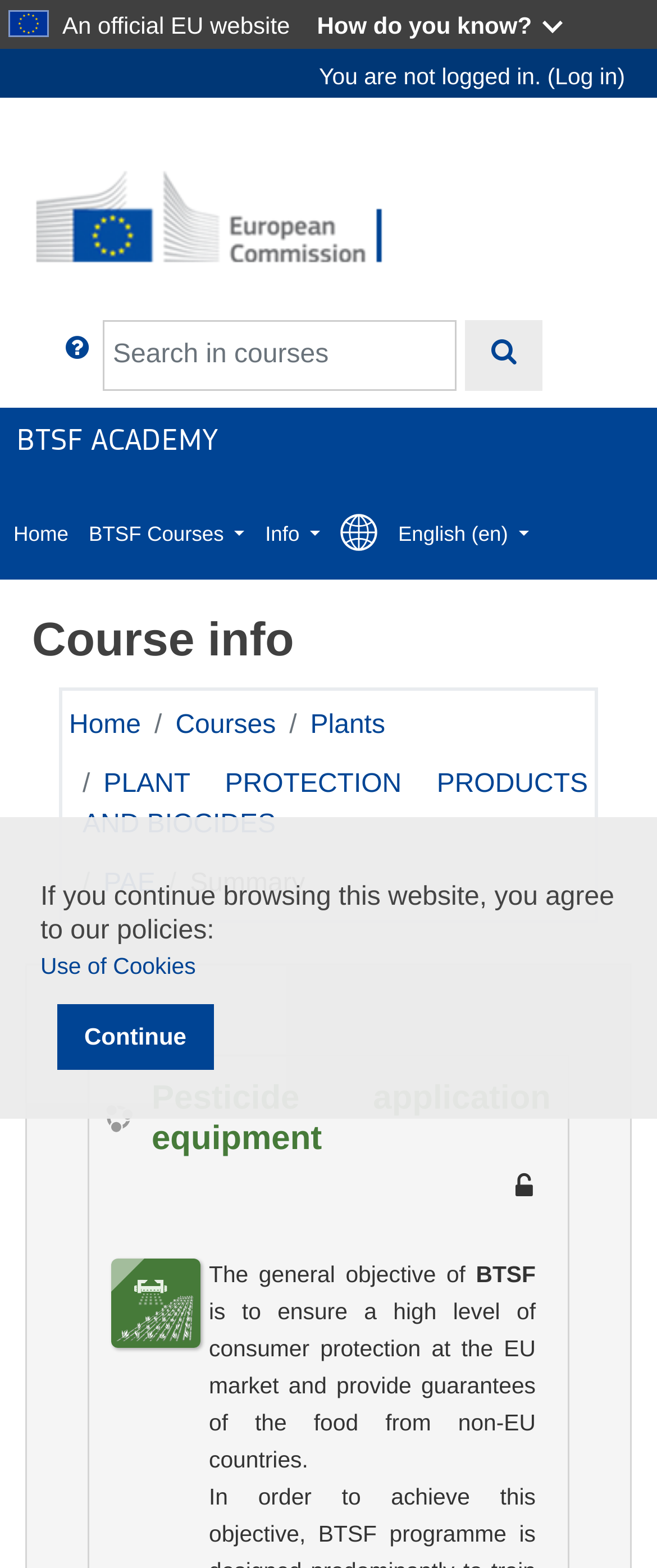Indicate the bounding box coordinates of the clickable region to achieve the following instruction: "Search in courses."

[0.156, 0.204, 0.695, 0.249]